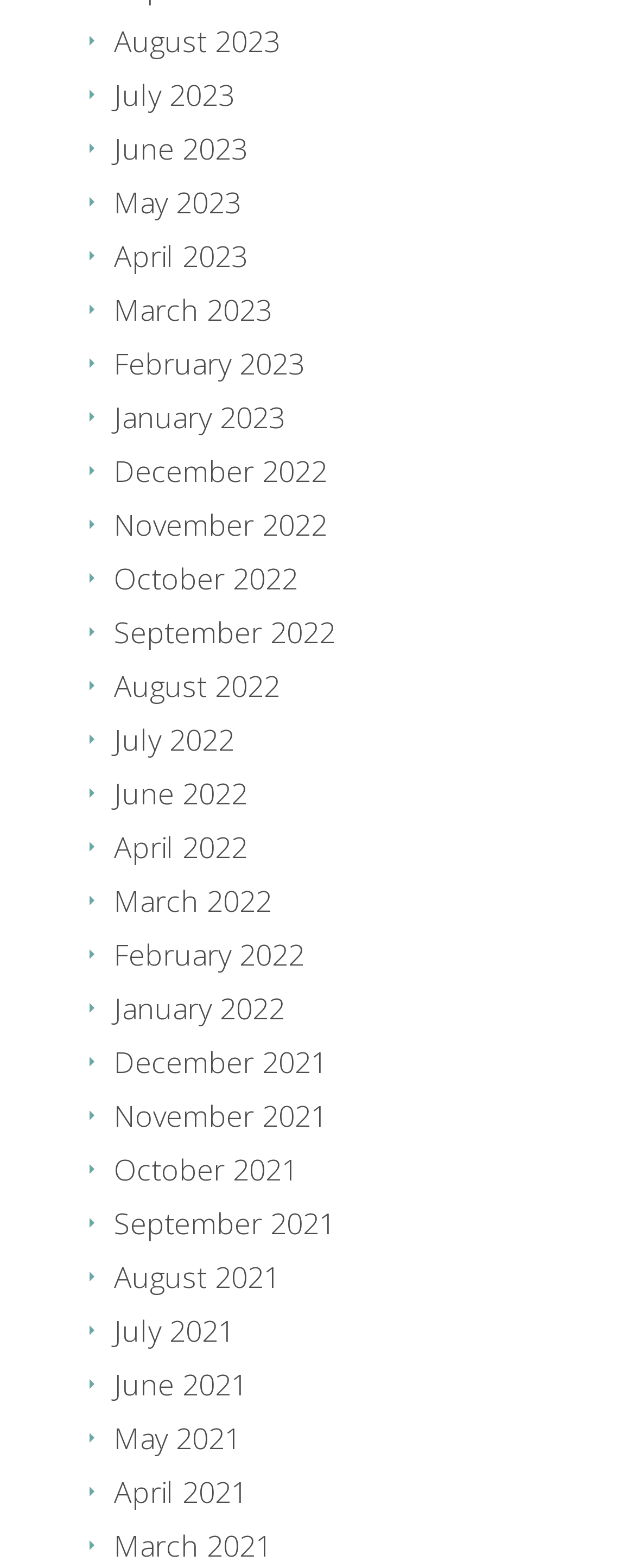Determine the bounding box coordinates of the UI element described by: "November 2022".

[0.179, 0.322, 0.515, 0.347]